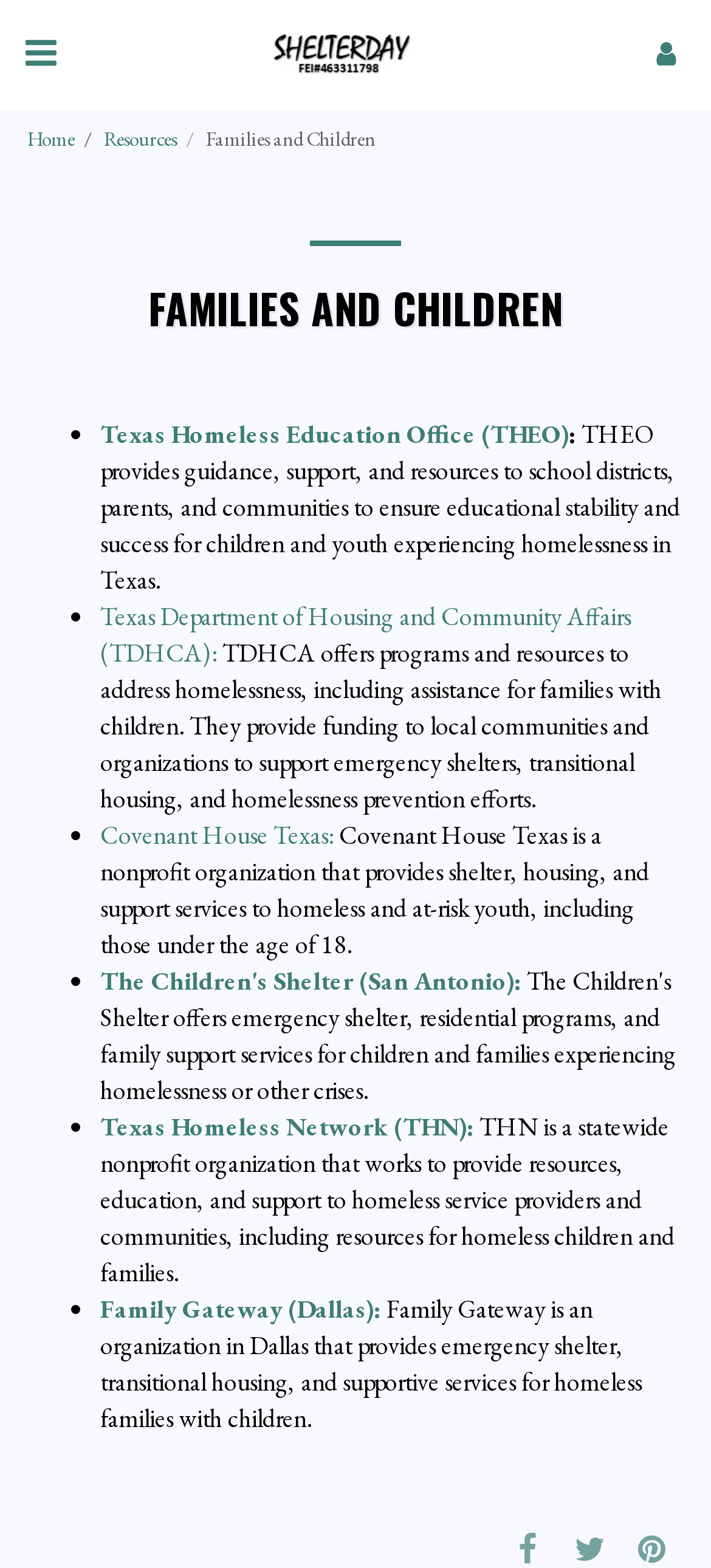Please locate the bounding box coordinates of the region I need to click to follow this instruction: "Learn about Texas Homeless Education Office".

[0.141, 0.266, 0.8, 0.287]